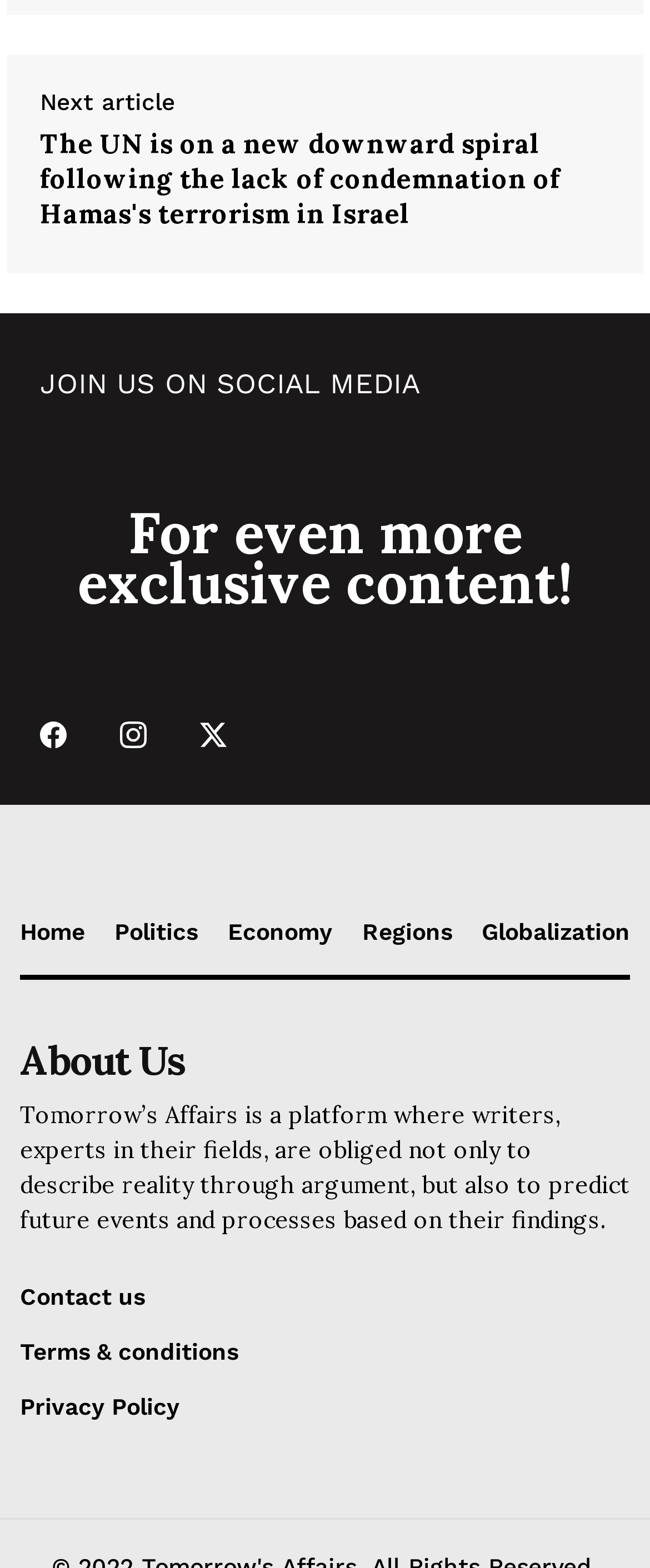Identify the bounding box coordinates for the UI element that matches this description: "Terms & conditions".

[0.031, 0.853, 0.367, 0.87]